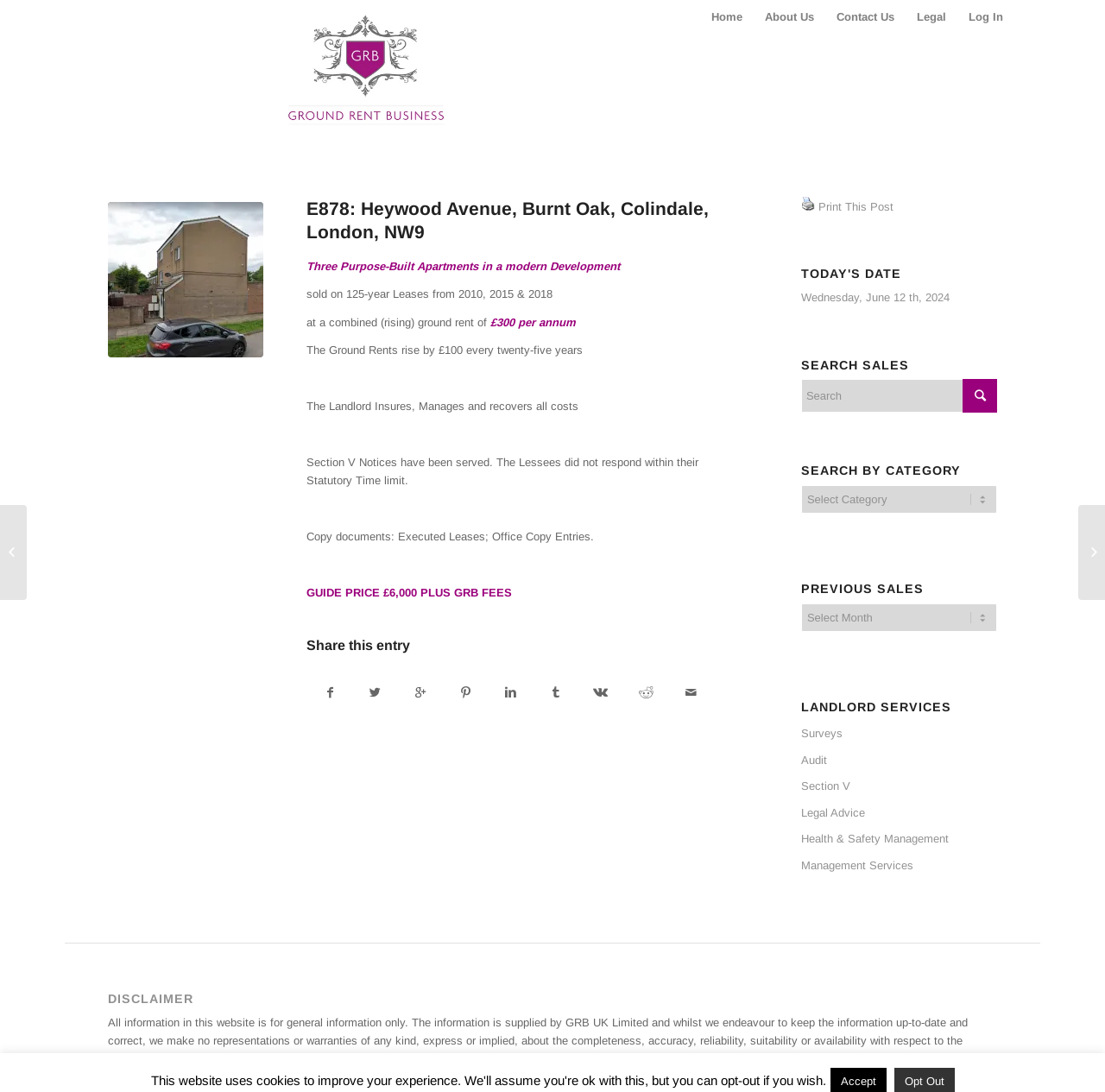Find the bounding box coordinates of the element's region that should be clicked in order to follow the given instruction: "Click on the 'Surveys' link". The coordinates should consist of four float numbers between 0 and 1, i.e., [left, top, right, bottom].

[0.725, 0.66, 0.902, 0.685]